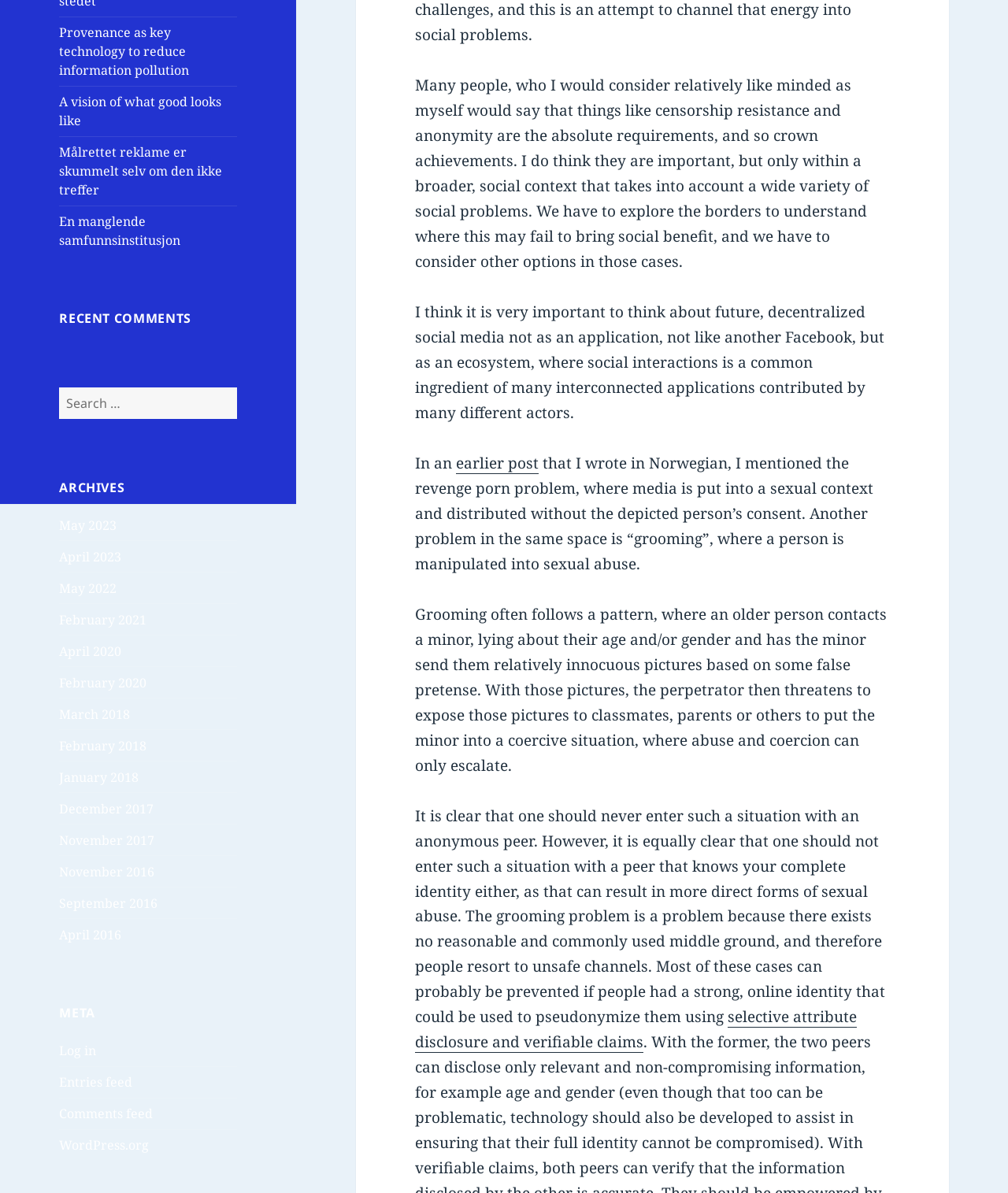Given the element description: "En manglende samfunnsinstitusjon", predict the bounding box coordinates of the UI element it refers to, using four float numbers between 0 and 1, i.e., [left, top, right, bottom].

[0.059, 0.178, 0.179, 0.209]